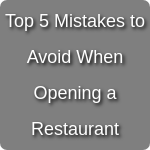Please answer the following question as detailed as possible based on the image: 
What is the purpose of the graphic?

The graphic serves as a visual guide aimed at aspiring restaurateurs, highlighting common pitfalls to avoid in the restaurant industry, as stated in the caption, implying that its purpose is to provide valuable insights and guidance to those who want to open a restaurant.